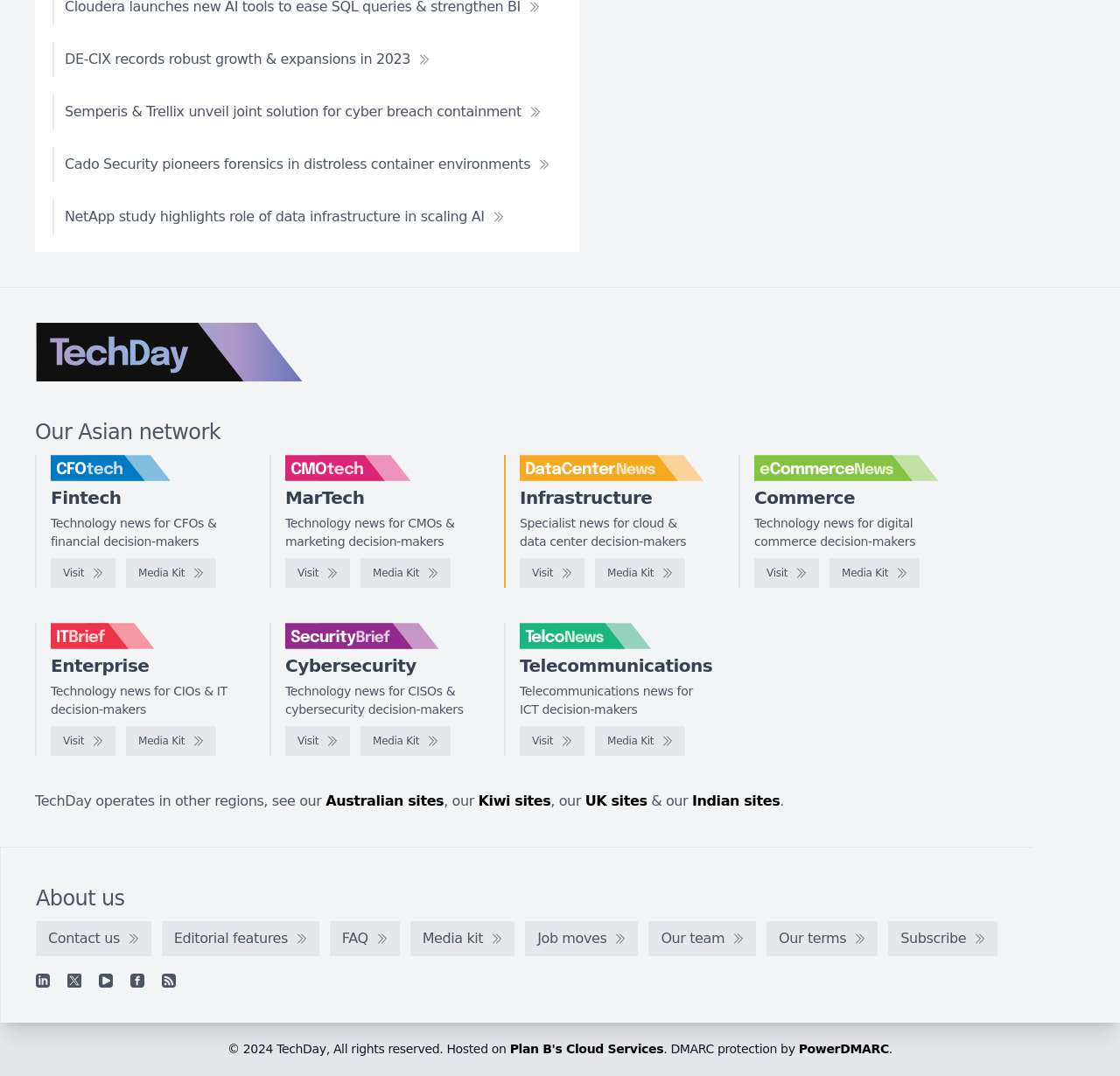Analyze the image and deliver a detailed answer to the question: How many logos are displayed on the webpage?

I counted the number of logo images on the webpage, which are TechDay logo, CFOtech logo, CMOtech logo, DataCenterNews logo, eCommerceNews logo, IT Brief logo, SecurityBrief logo, and TelcoNews logo.